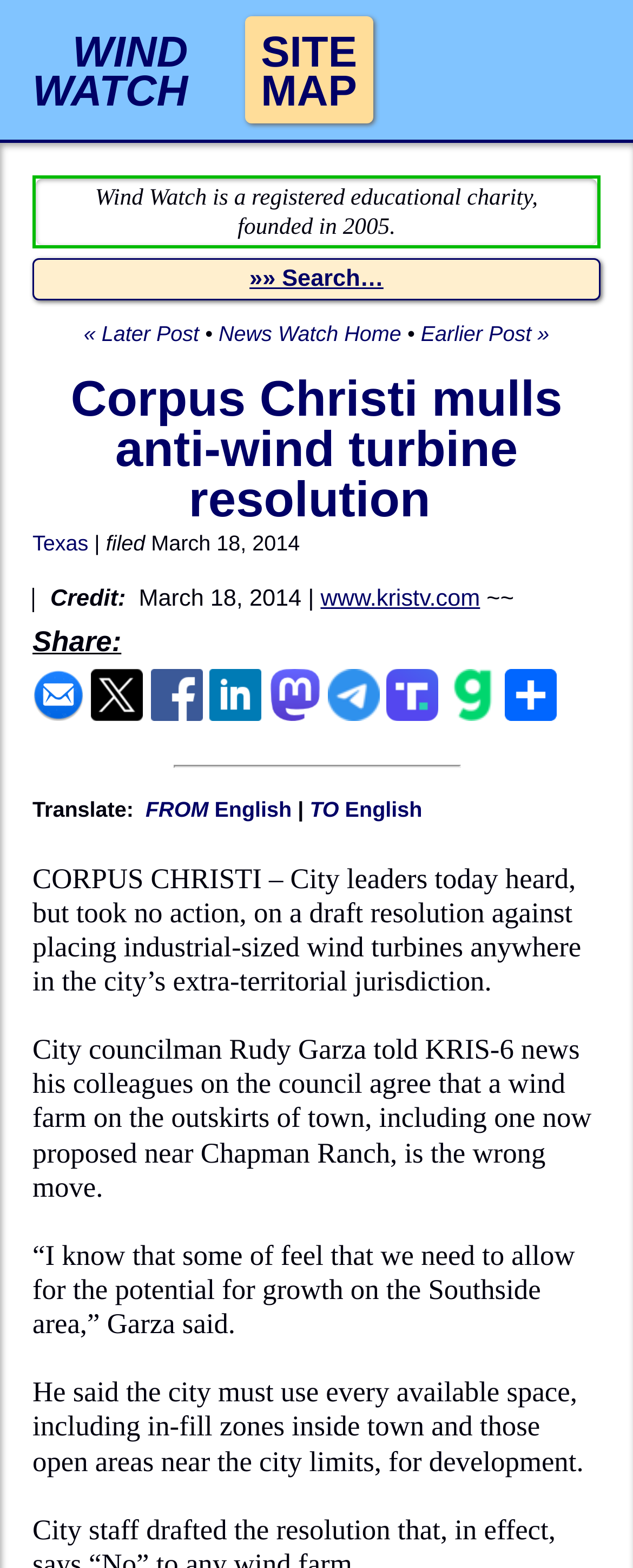What is the date mentioned in the article?
Based on the visual details in the image, please answer the question thoroughly.

The question asks for the date mentioned in the article. By analyzing the text 'March 18, 2014 | Credit: www.kristv.com', I found that the date mentioned in the article is March 18, 2014.